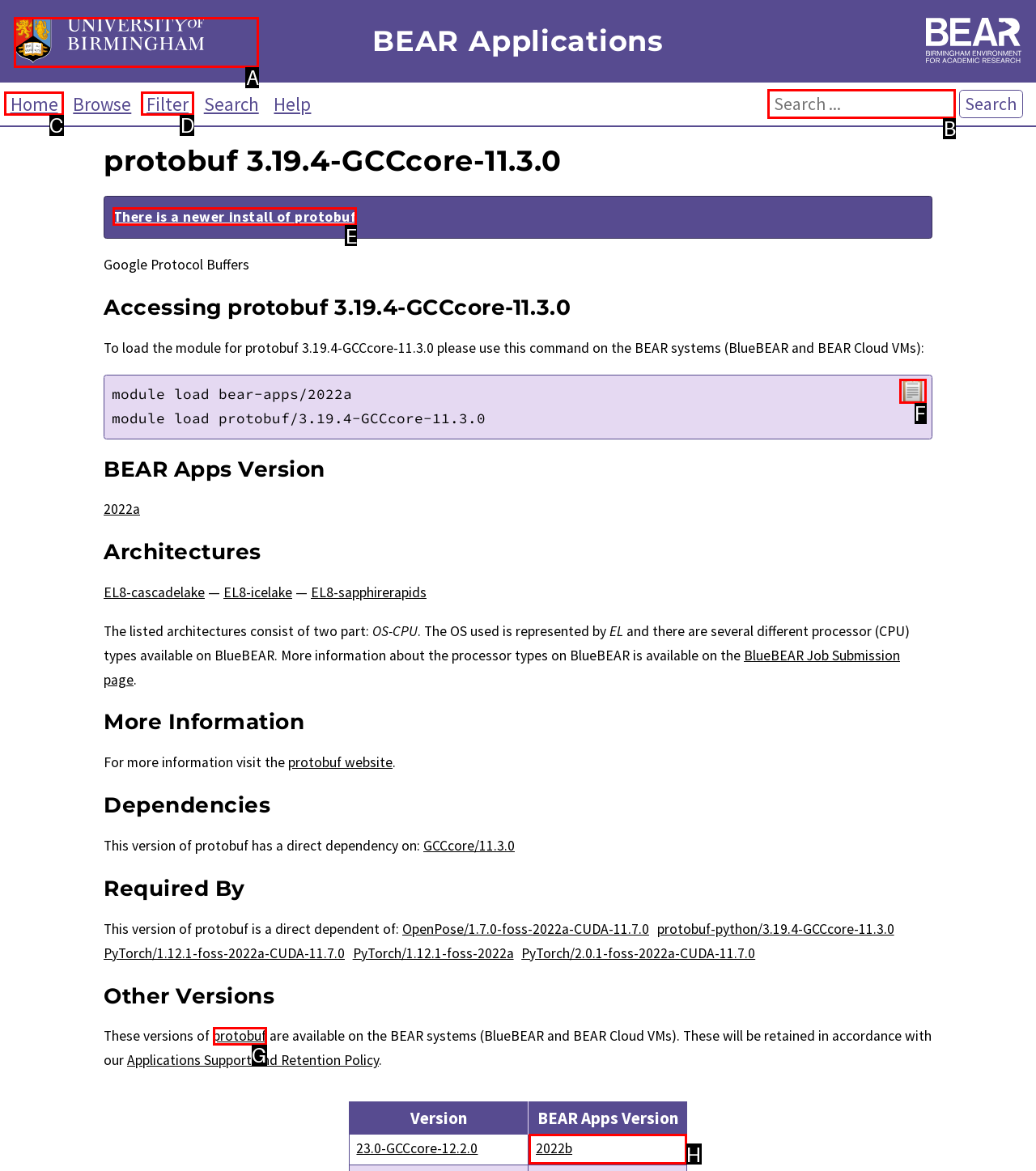From the choices given, find the HTML element that matches this description: Map. Answer with the letter of the selected option directly.

None